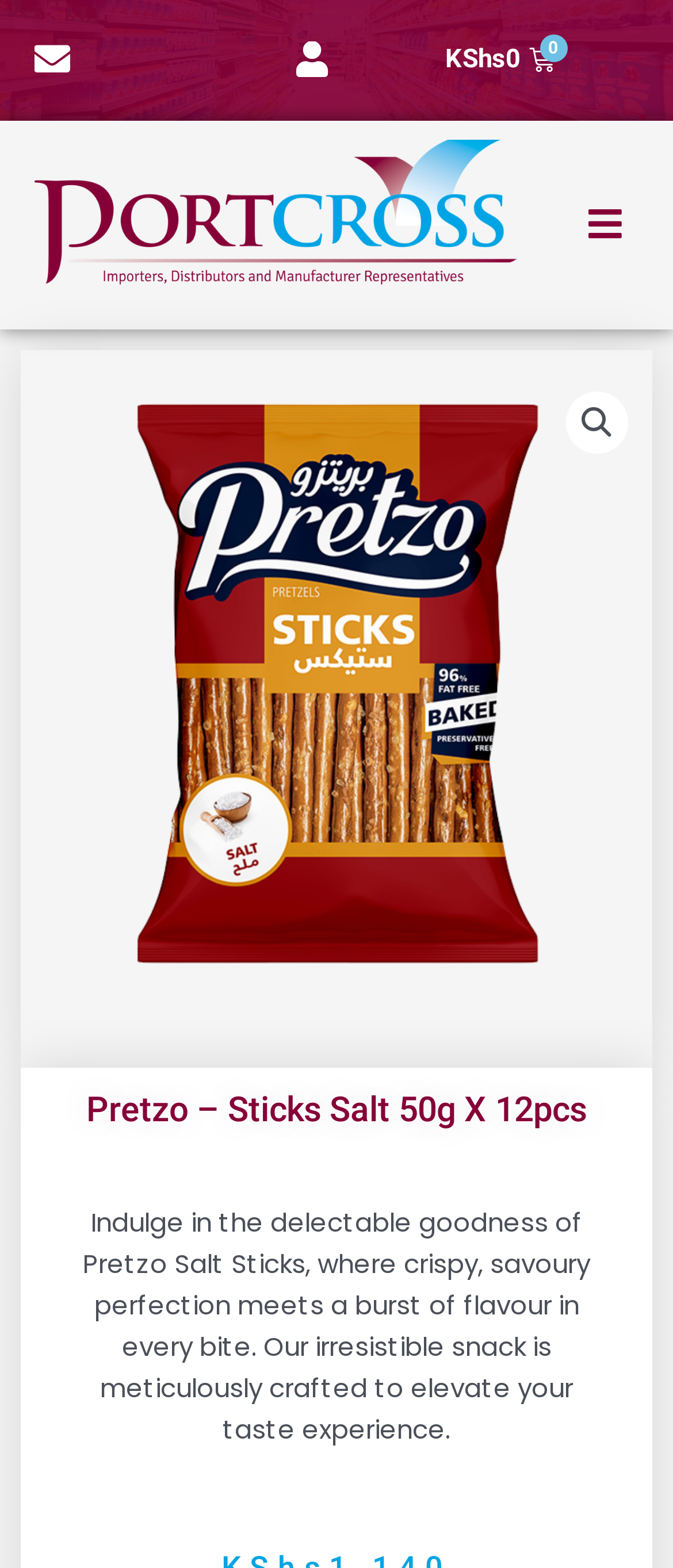Please provide a detailed answer to the question below by examining the image:
What is the price of the product?

I found the price of the product by looking at the link element which says 'KShs0 0  Cart'. The price is KShs0.